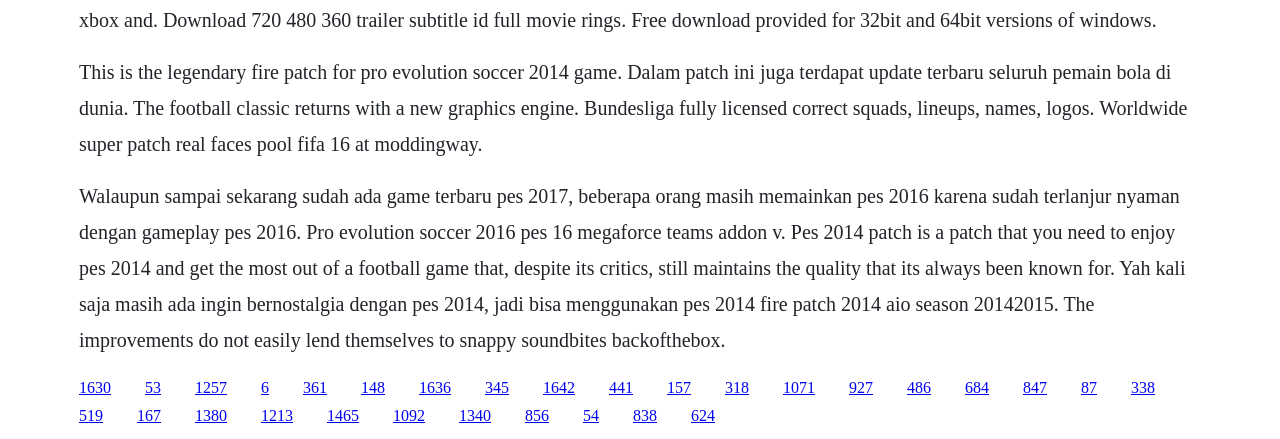How many links are present on the webpage?
Refer to the screenshot and answer in one word or phrase.

40